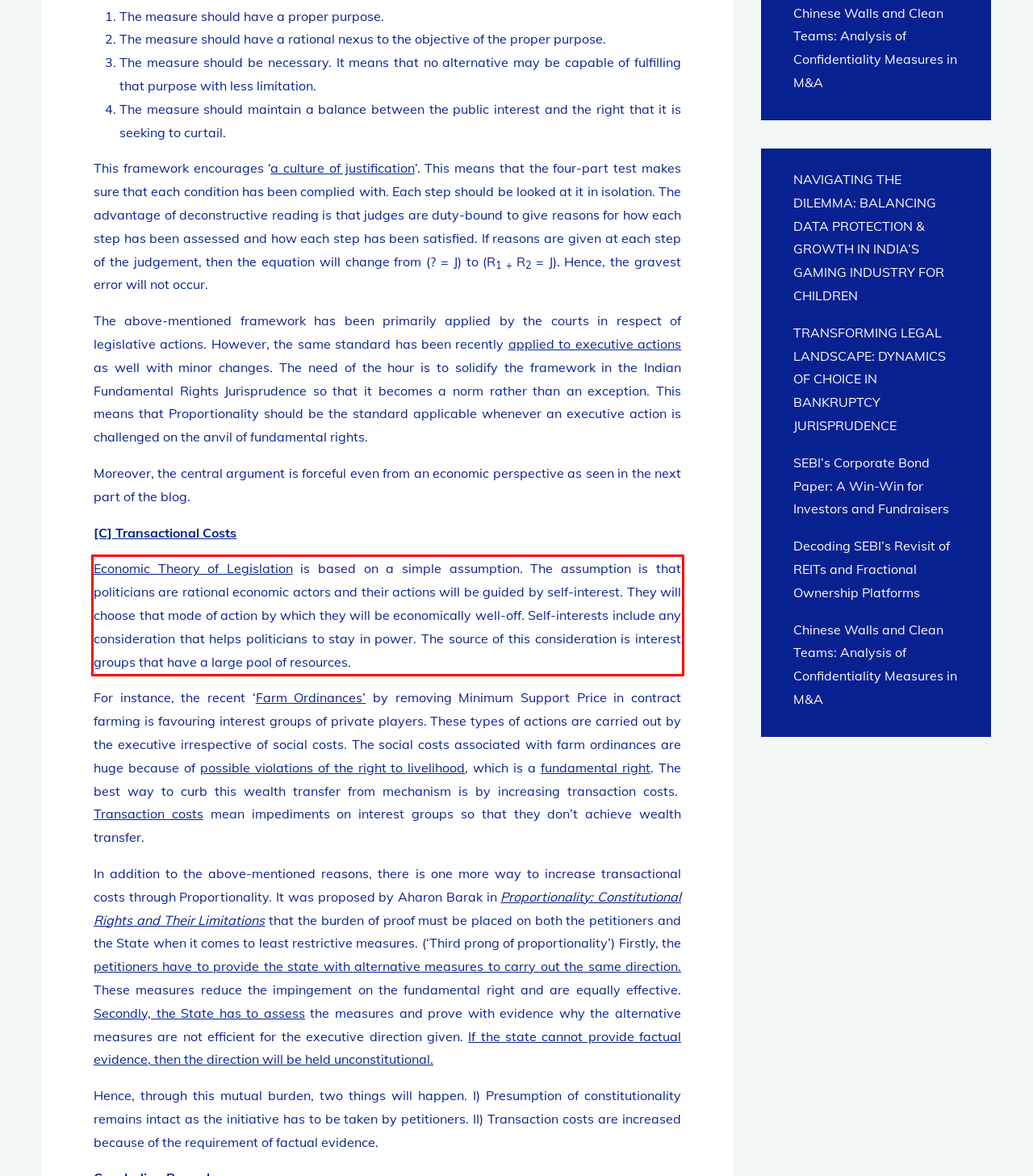Please look at the screenshot provided and find the red bounding box. Extract the text content contained within this bounding box.

Economic Theory of Legislation is based on a simple assumption. The assumption is that politicians are rational economic actors and their actions will be guided by self-interest. They will choose that mode of action by which they will be economically well-off. Self-interests include any consideration that helps politicians to stay in power. The source of this consideration is interest groups that have a large pool of resources.